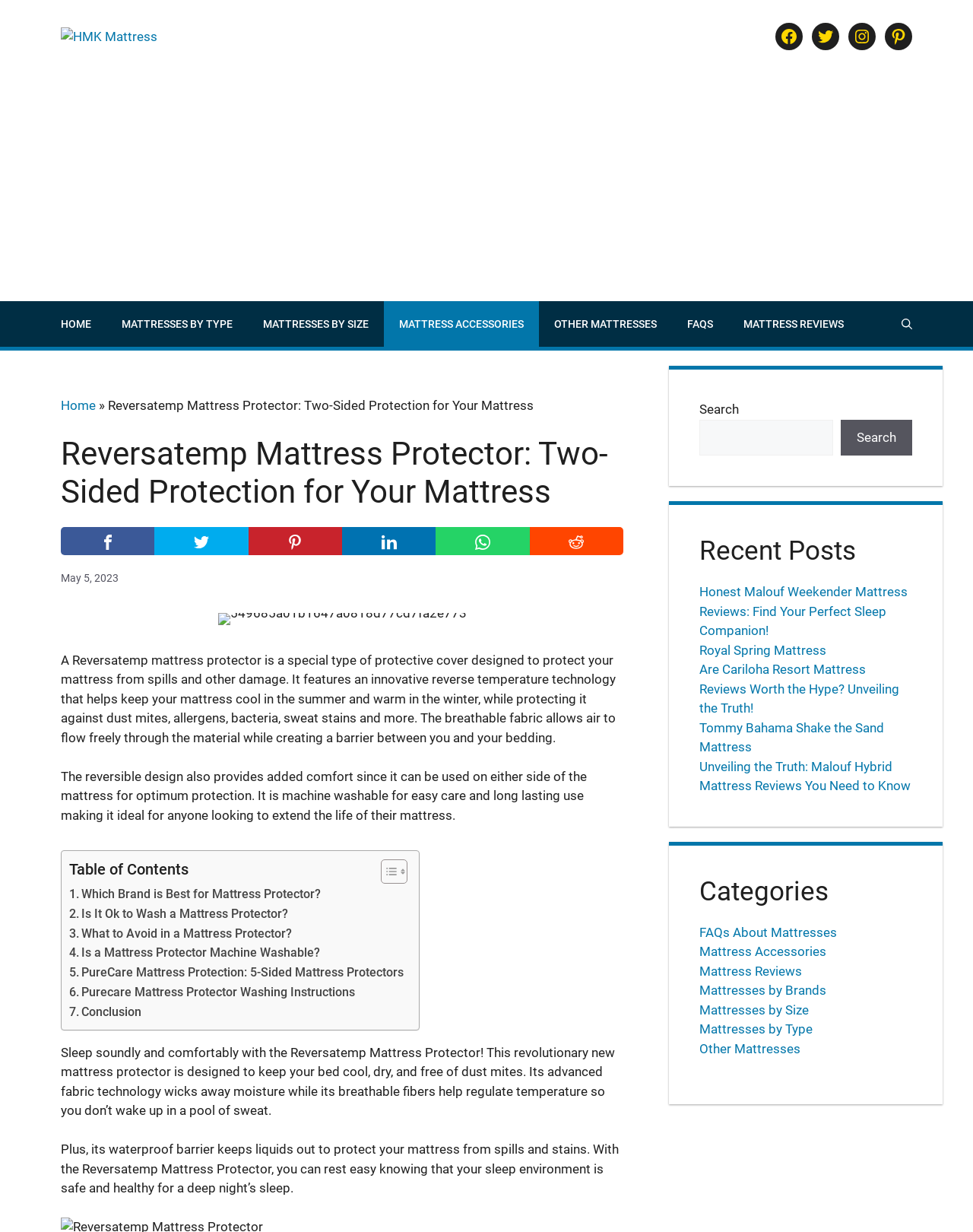Answer the question using only one word or a concise phrase: What is the purpose of the Reversatemp Mattress Protector?

Protect mattress from spills and damage